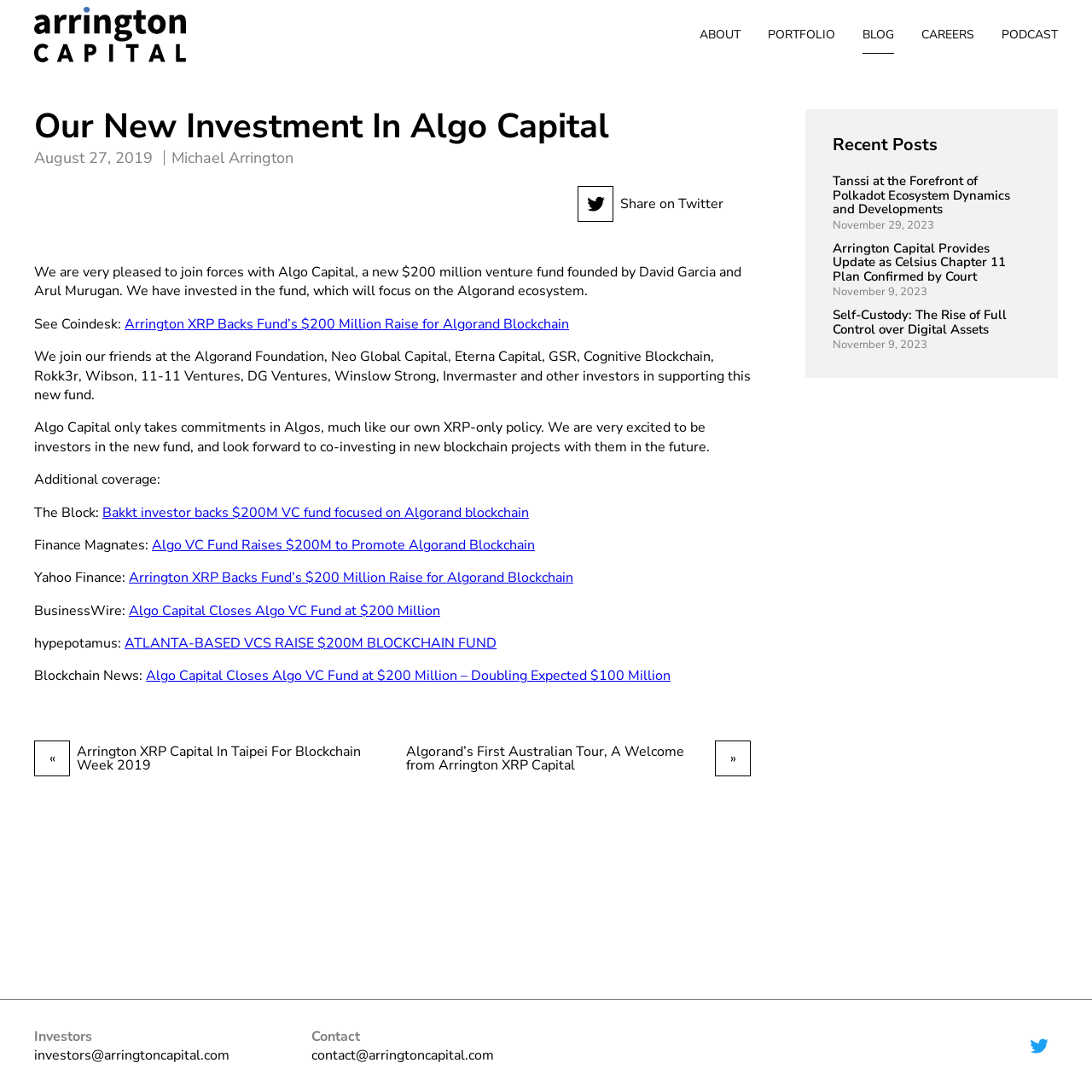Find and provide the bounding box coordinates for the UI element described here: "Trade-In Price Tips". The coordinates should be given as four float numbers between 0 and 1: [left, top, right, bottom].

None